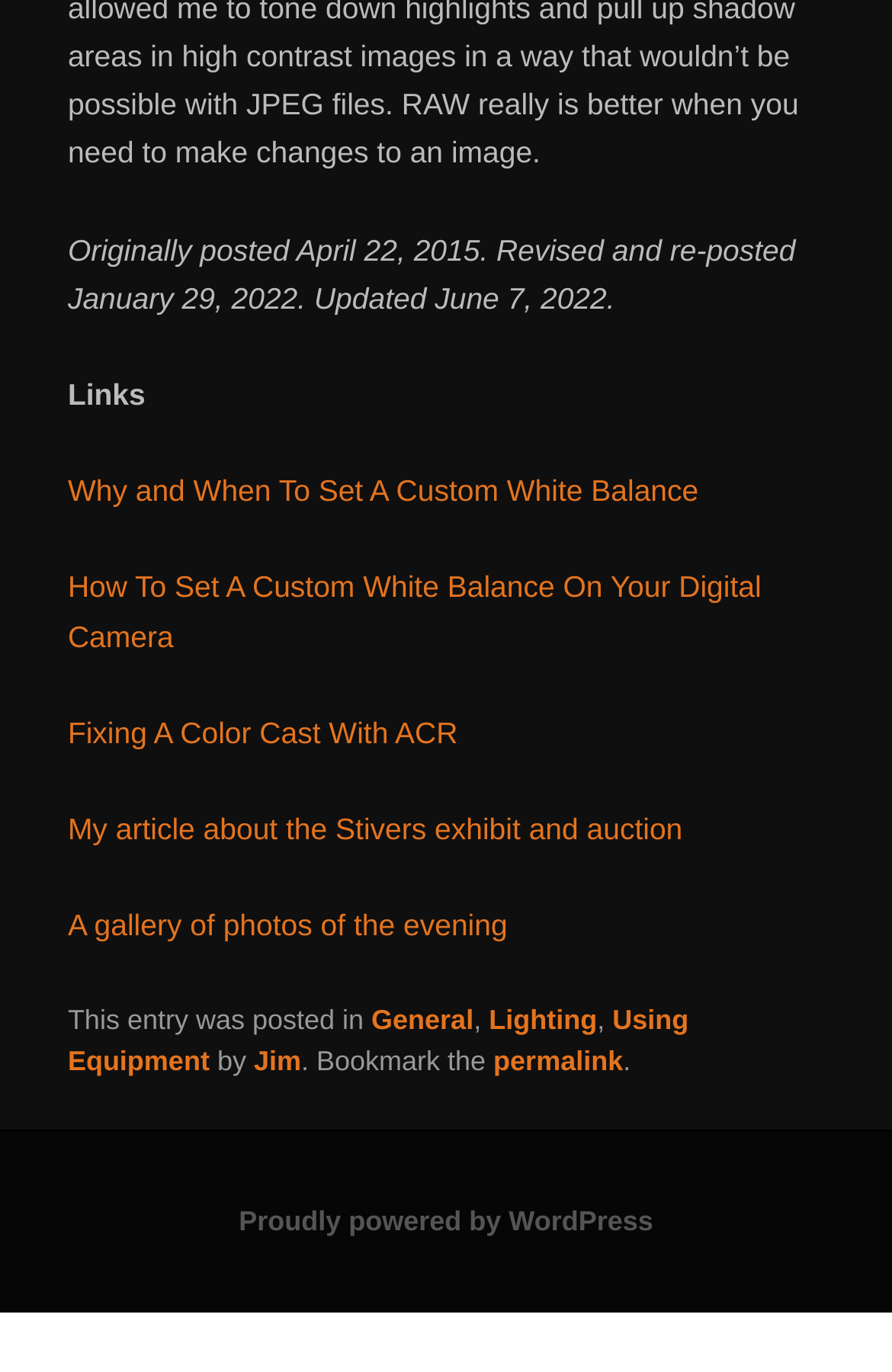Locate the bounding box coordinates of the element to click to perform the following action: 'Share on Facebook'. The coordinates should be given as four float values between 0 and 1, in the form of [left, top, right, bottom].

None